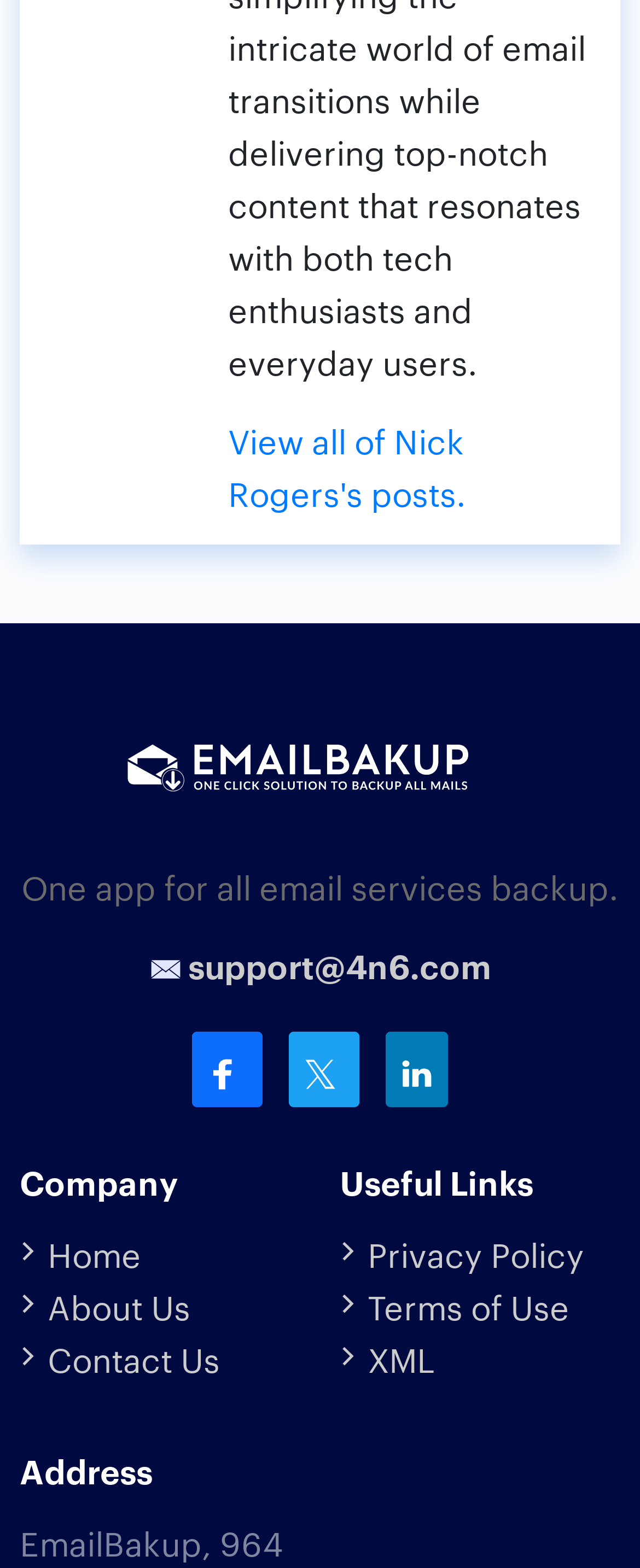Identify the bounding box coordinates of the region I need to click to complete this instruction: "View air jordan 11 blue thread".

None